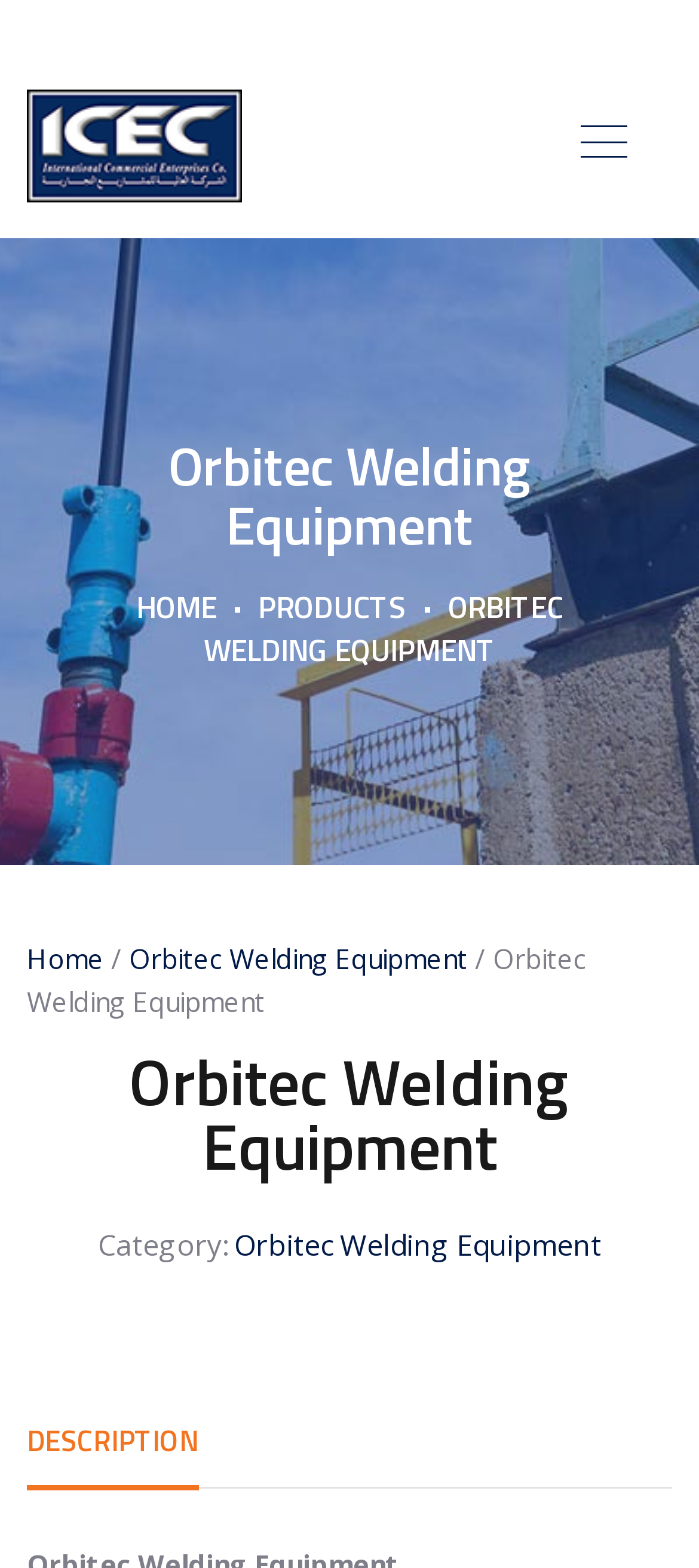Answer the question with a single word or phrase: 
How many tabs are there in the tablist?

1